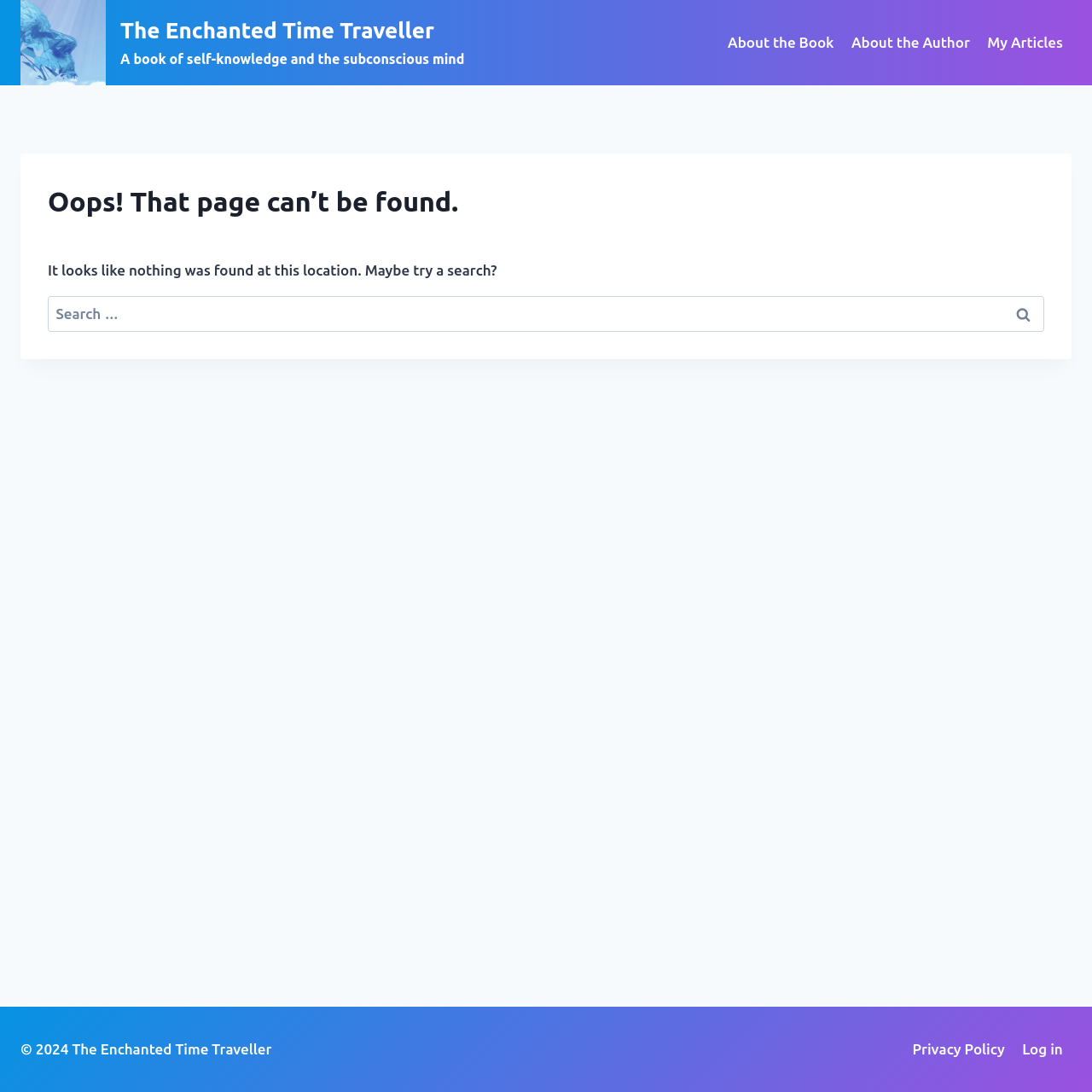Please give the bounding box coordinates of the area that should be clicked to fulfill the following instruction: "Click the Scroll to top button". The coordinates should be in the format of four float numbers from 0 to 1, i.e., [left, top, right, bottom].

[0.961, 0.898, 0.977, 0.914]